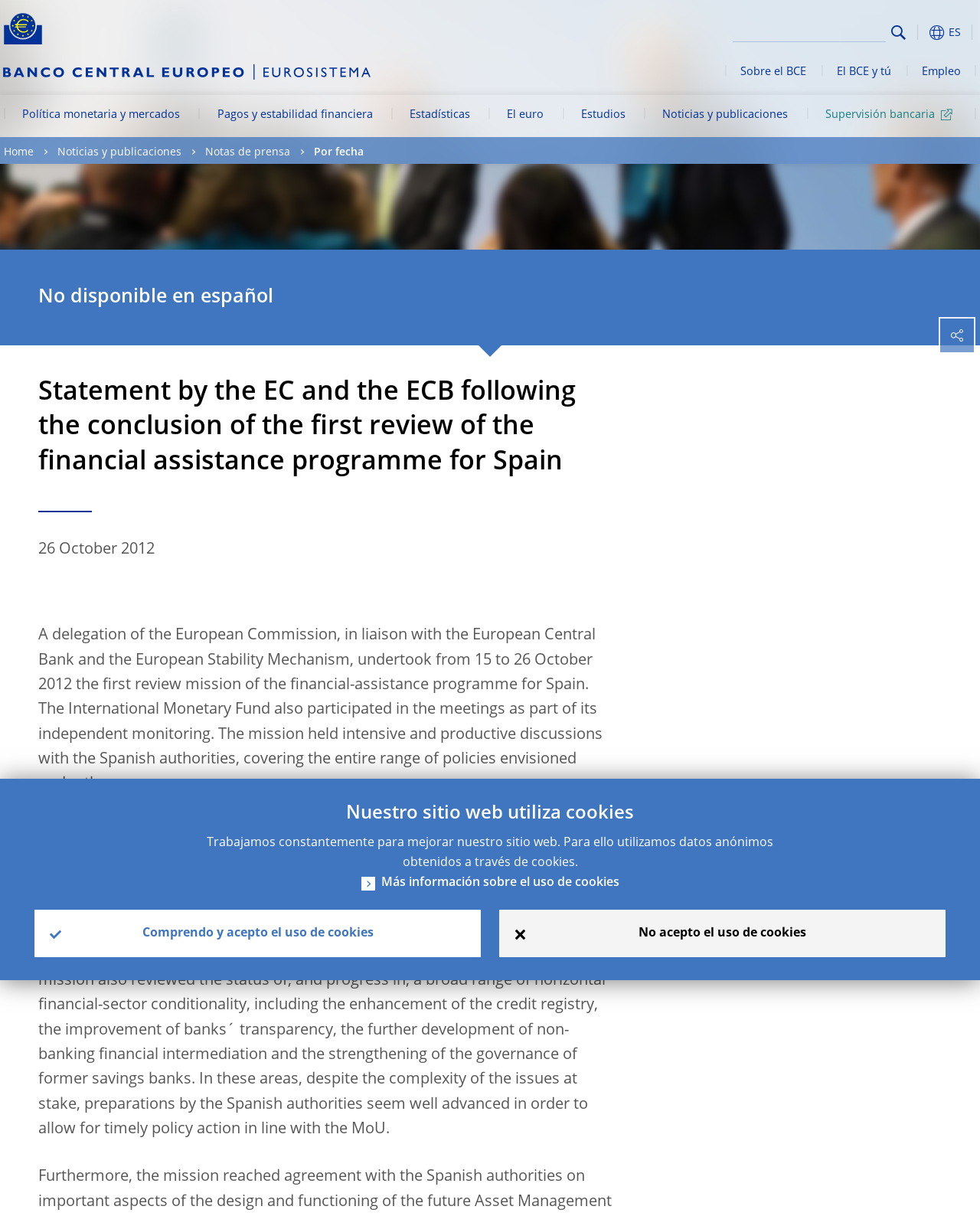Give a one-word or short phrase answer to this question: 
What is the website using for improvement?

Cookies